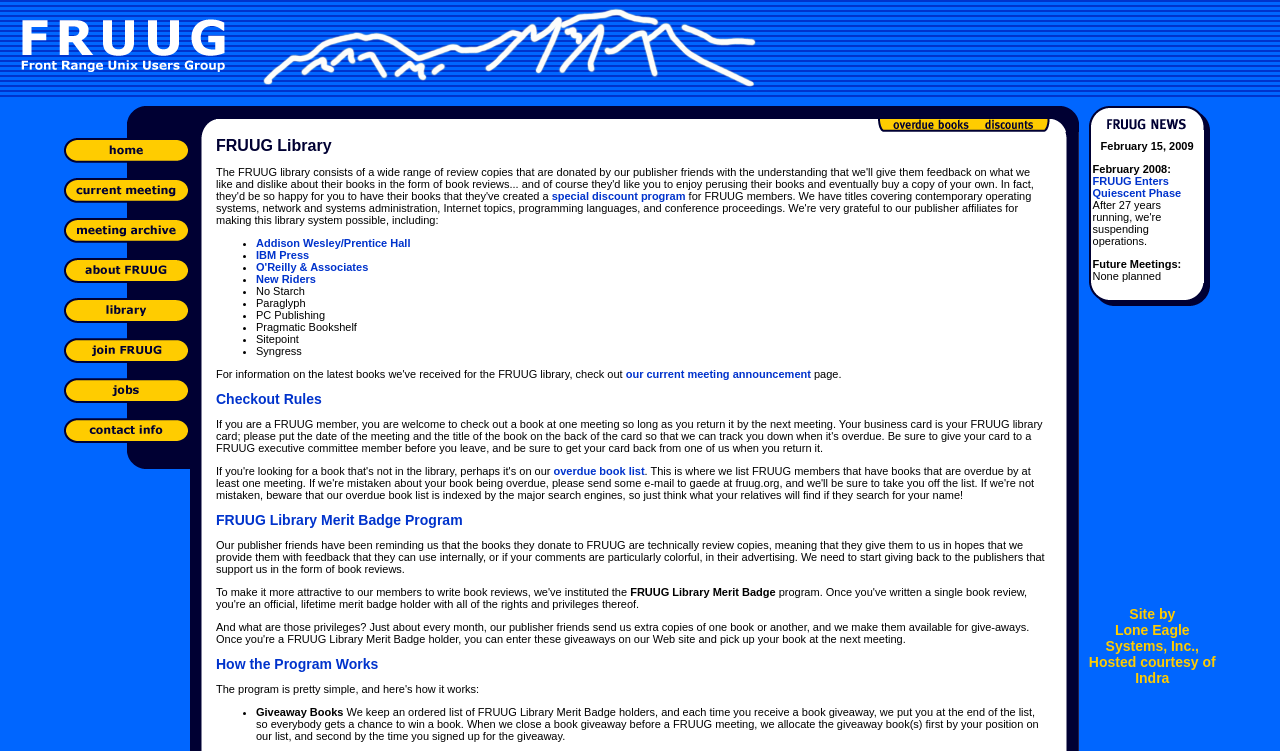Determine the bounding box coordinates of the element's region needed to click to follow the instruction: "Click on FRUUG home". Provide these coordinates as four float numbers between 0 and 1, formatted as [left, top, right, bottom].

[0.05, 0.184, 0.148, 0.217]